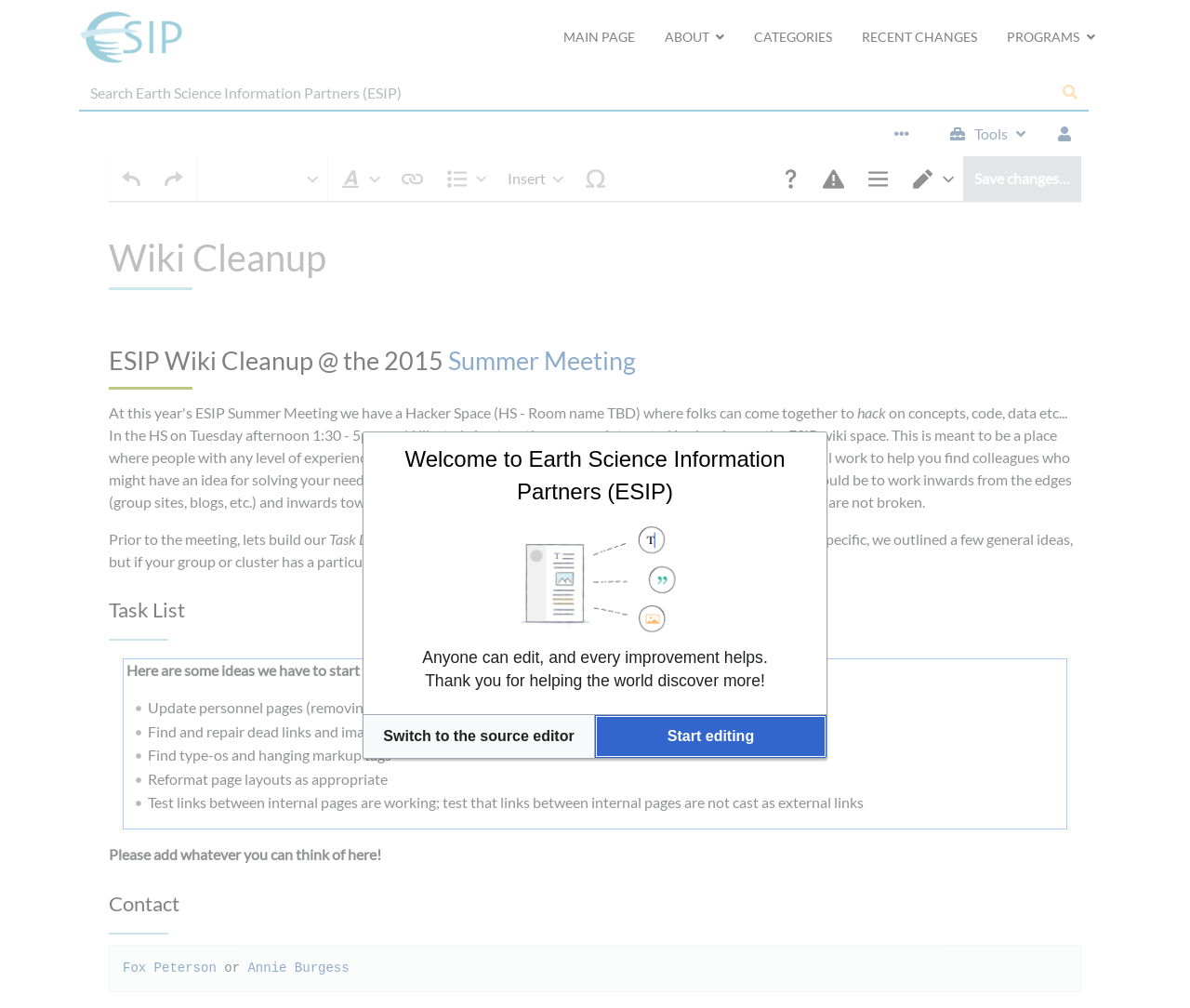Determine the coordinates of the bounding box for the clickable area needed to execute this instruction: "Switch to the source editor".

[0.305, 0.709, 0.499, 0.752]